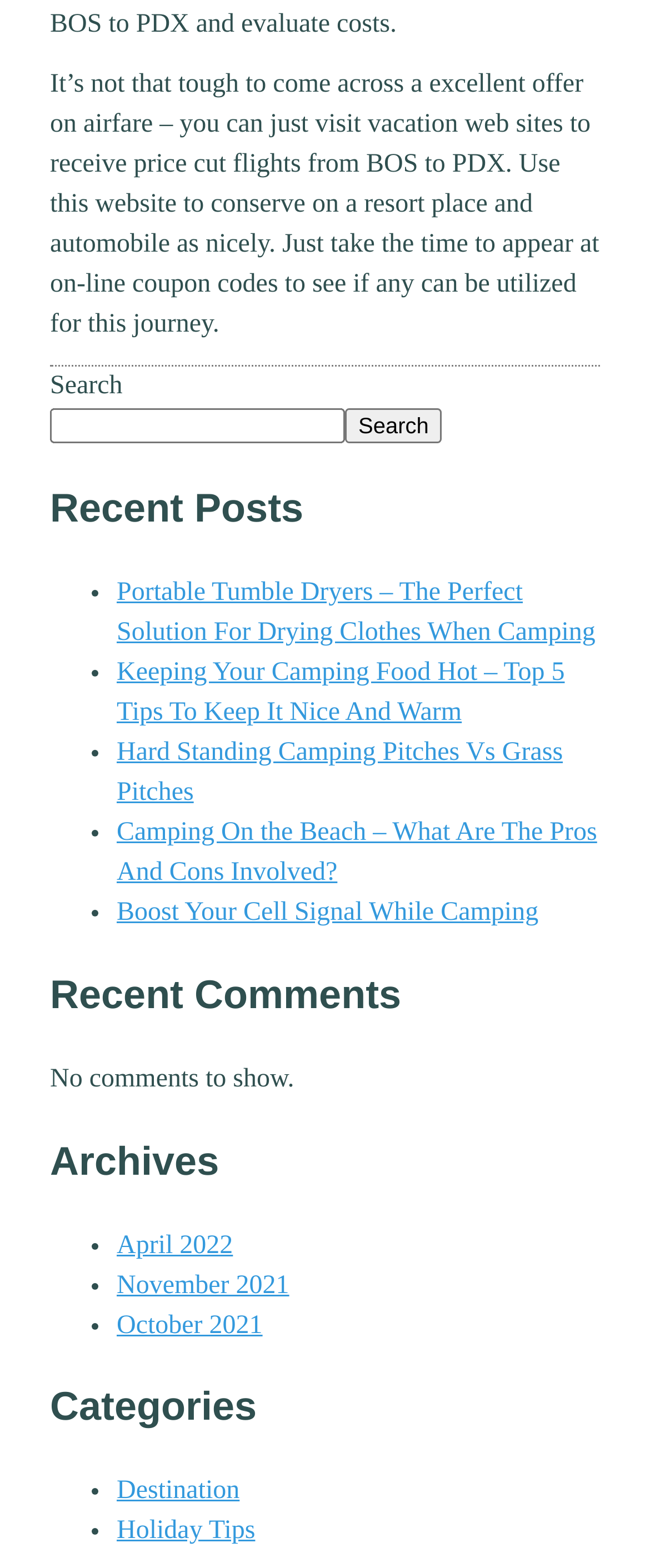What is the purpose of this website?
Deliver a detailed and extensive answer to the question.

The website appears to be a travel blog or resource, as it mentions visiting vacation websites to receive price cut flights and conserving on a resort place and automobile. The presence of recent posts and categories related to travel and camping also supports this conclusion.